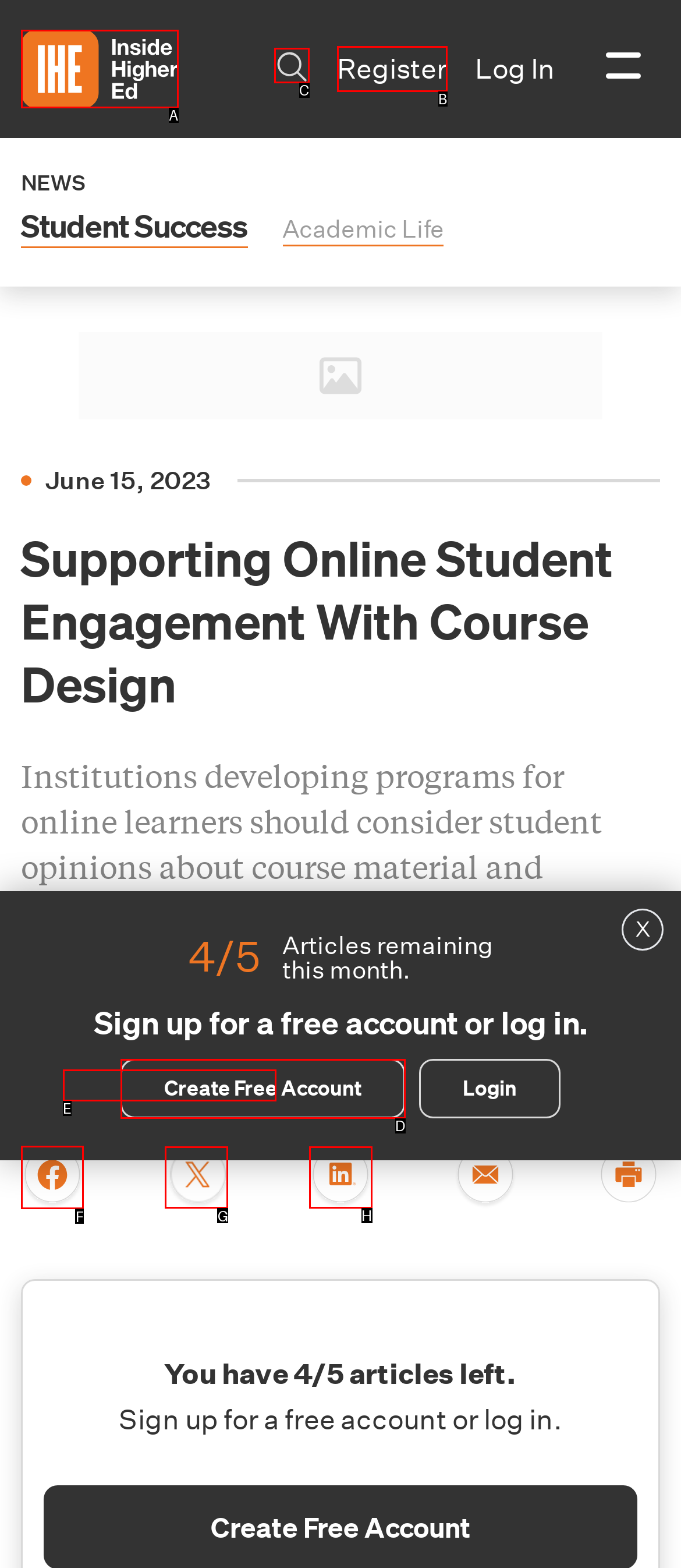Identify which HTML element should be clicked to fulfill this instruction: Share this article to Facebook Reply with the correct option's letter.

F